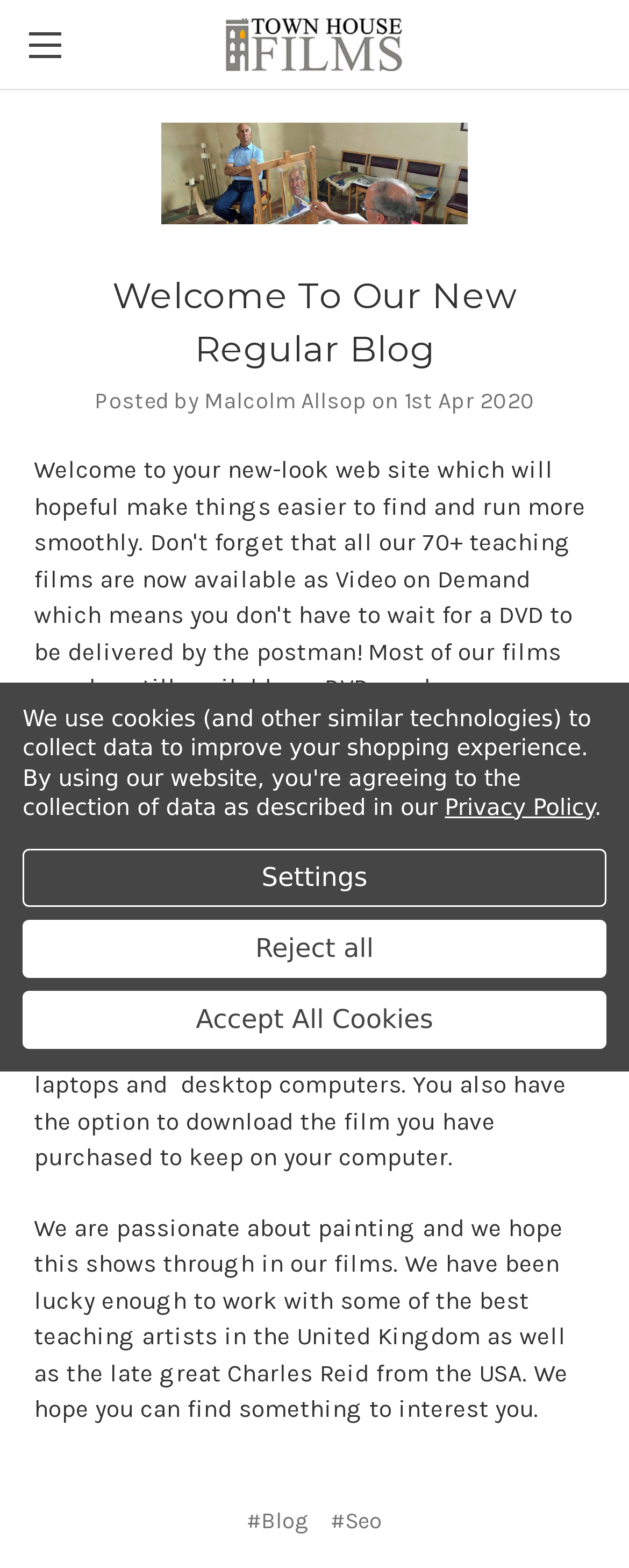What is the purpose of the 'Settings' button?
Answer the question in a detailed and comprehensive manner.

The 'Settings' button is located near the text 'We use cookies (and other similar technologies) to collect data to improve your shopping experience' at coordinates [0.036, 0.451, 0.94, 0.486], suggesting that the button is related to managing cookies and user preferences.